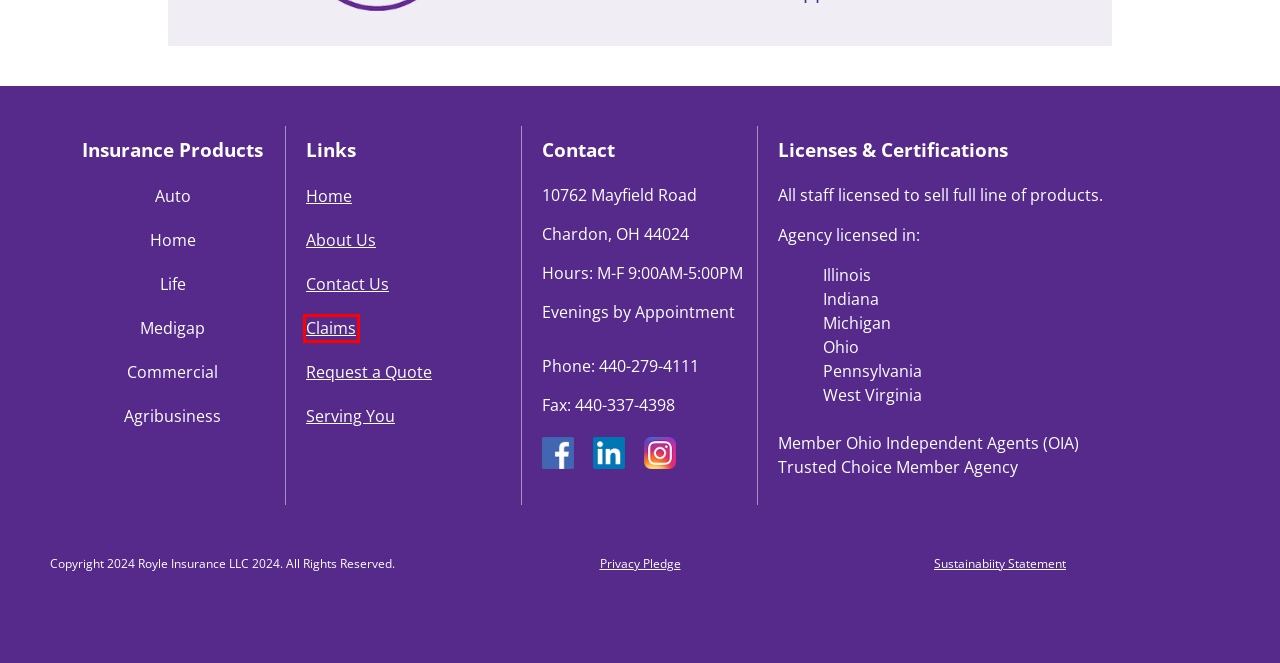Observe the screenshot of a webpage with a red bounding box around an element. Identify the webpage description that best fits the new page after the element inside the bounding box is clicked. The candidates are:
A. Serving You - Royle Insurance Agency
B. About Us - Royle Insurance Agency
C. Commercial Insurance - Royle Insurance Agency
D. Claims - Royle Insurance Agency
E. Auto Insurance - Royle Insurance Agency
F. Life Insurance - Royle Insurance Agency
G. Contact Us - Royle Insurance Agency
H. Privacy Policy - Royle Insurance Agency

D